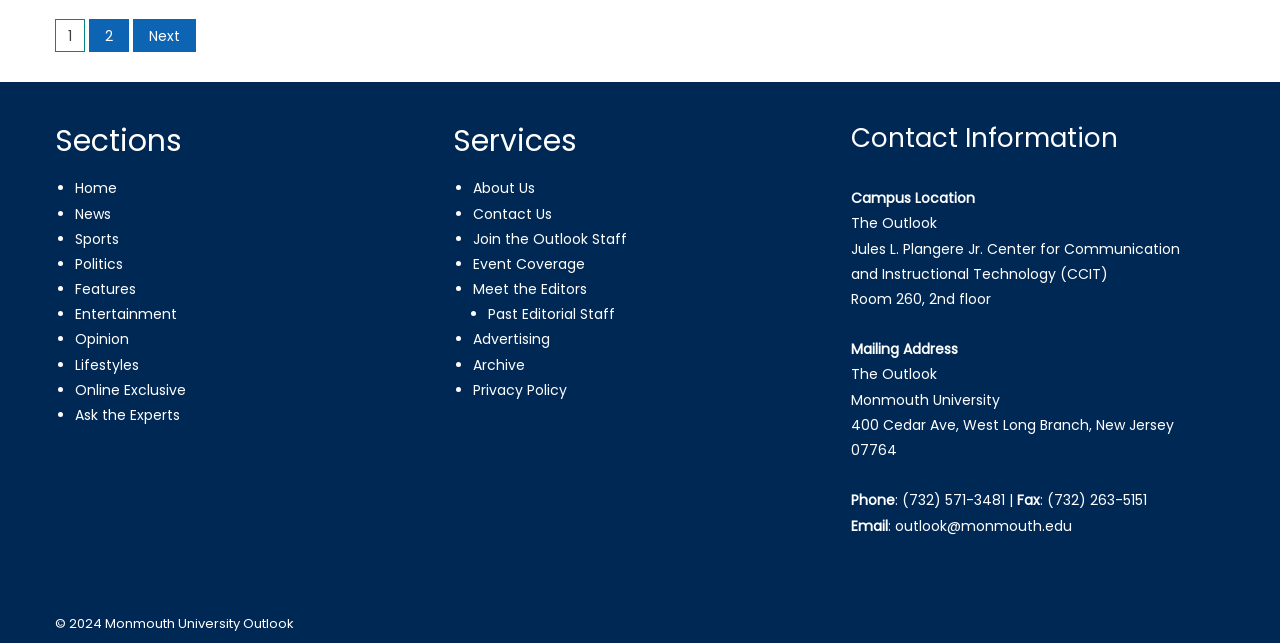What is the name of the university?
Provide an in-depth and detailed answer to the question.

I found the answer by looking at the 'Mailing Address' section, where it says 'Monmouth University'.